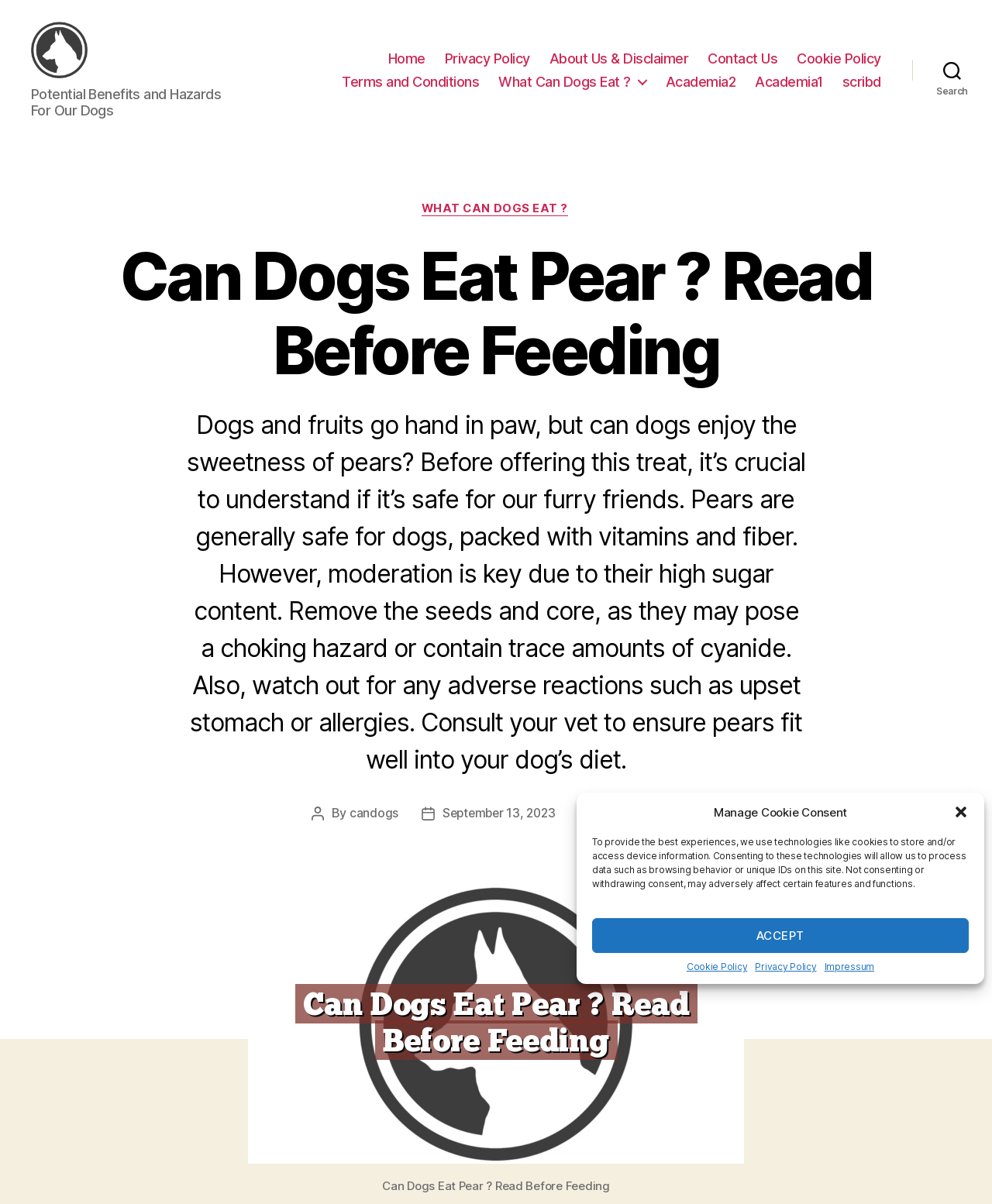What is the author of this article?
Please provide a comprehensive and detailed answer to the question.

I found the author's name by looking at the 'Post author' section, which mentions 'By candogs'. This suggests that the author of this article is candogs.